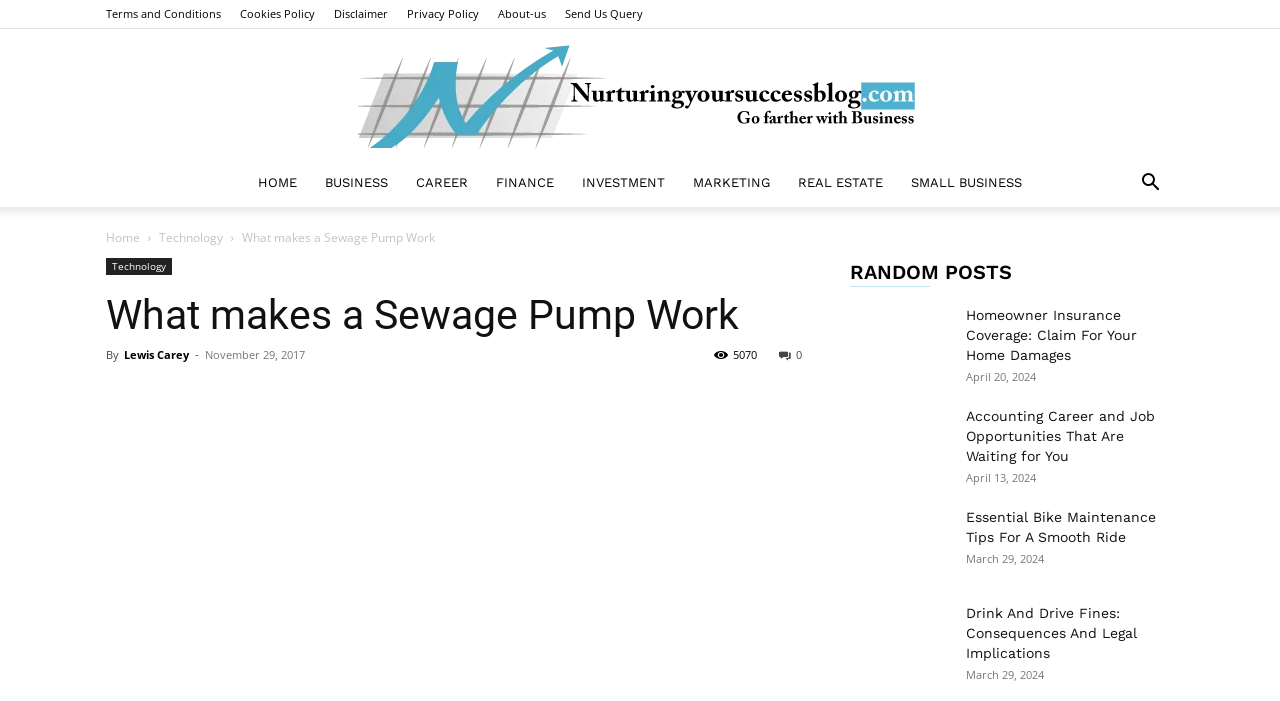How many social media links are available?
Identify the answer in the screenshot and reply with a single word or phrase.

5